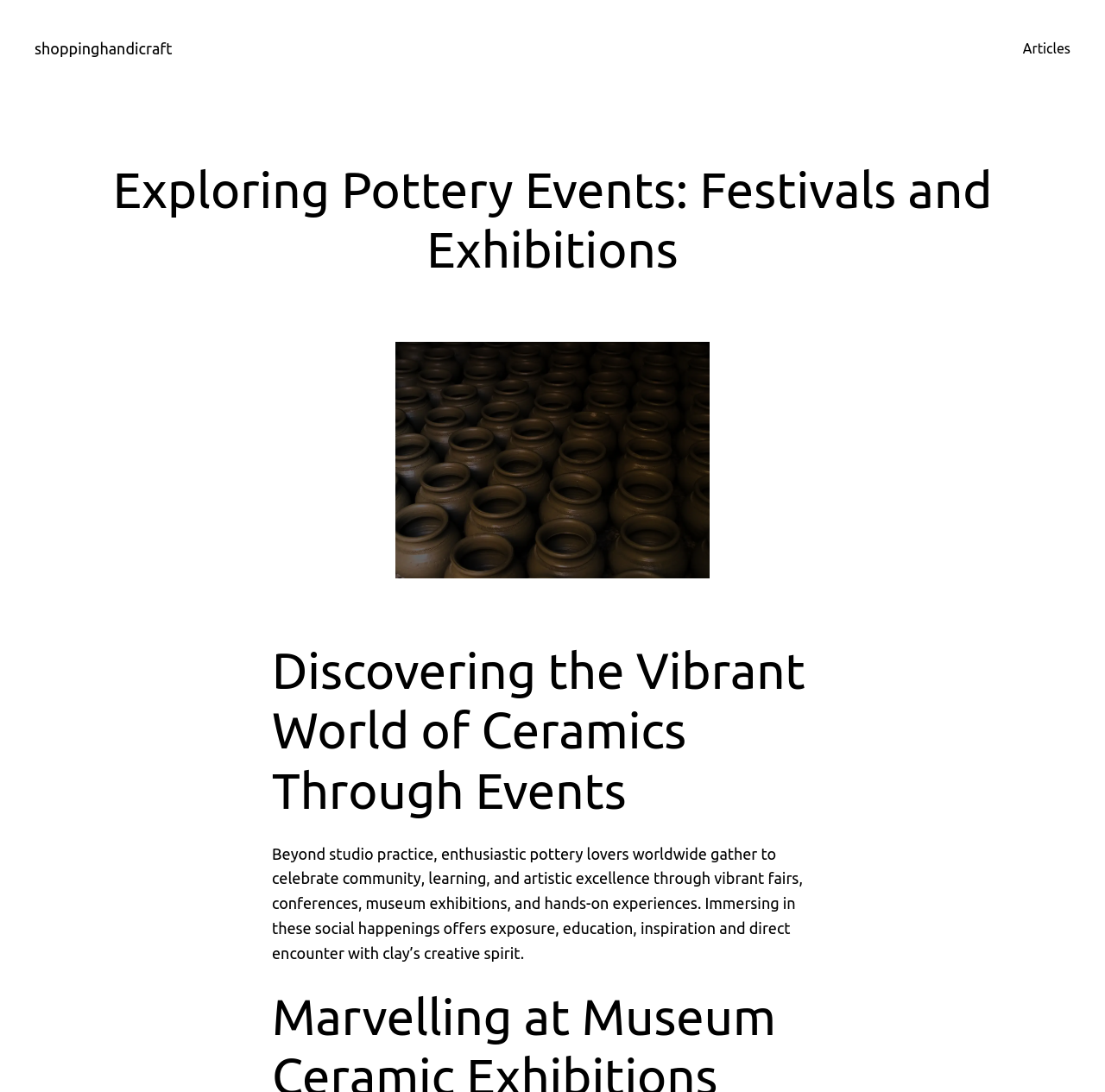Please give a succinct answer to the question in one word or phrase:
What is the tone of the webpage?

Informative